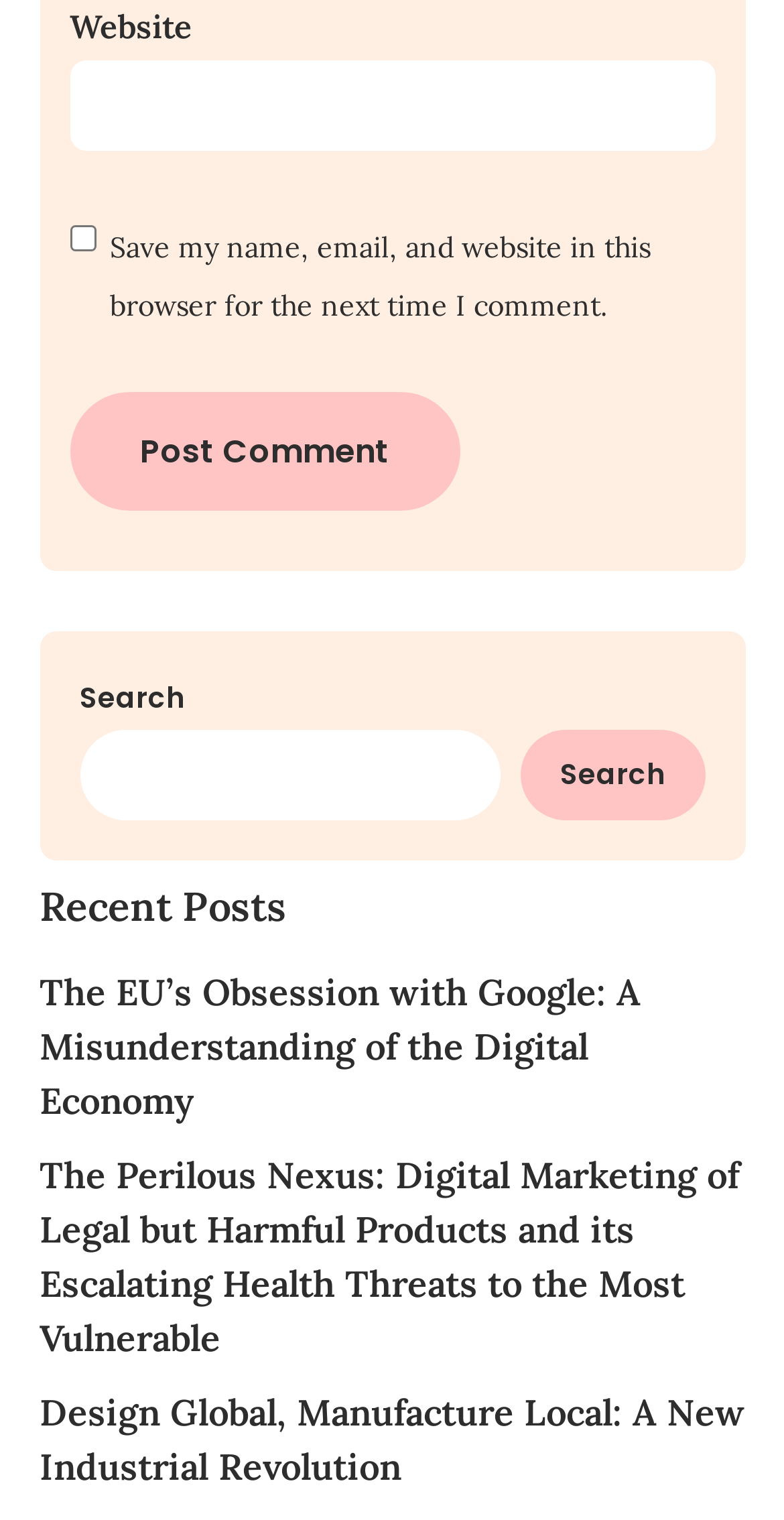Please locate the UI element described by "parent_node: Search name="s"" and provide its bounding box coordinates.

[0.101, 0.48, 0.637, 0.539]